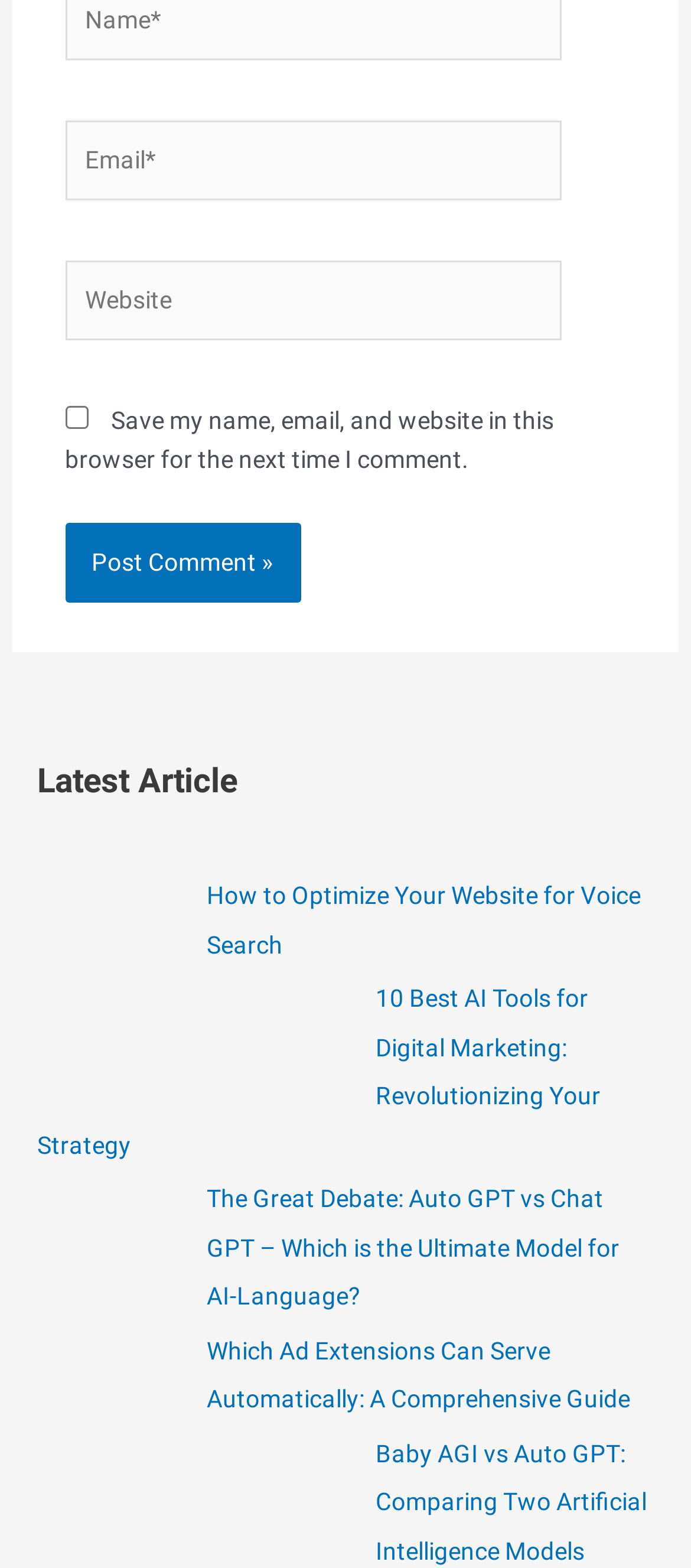What is the purpose of the checkbox?
Give a one-word or short-phrase answer derived from the screenshot.

Save comment info